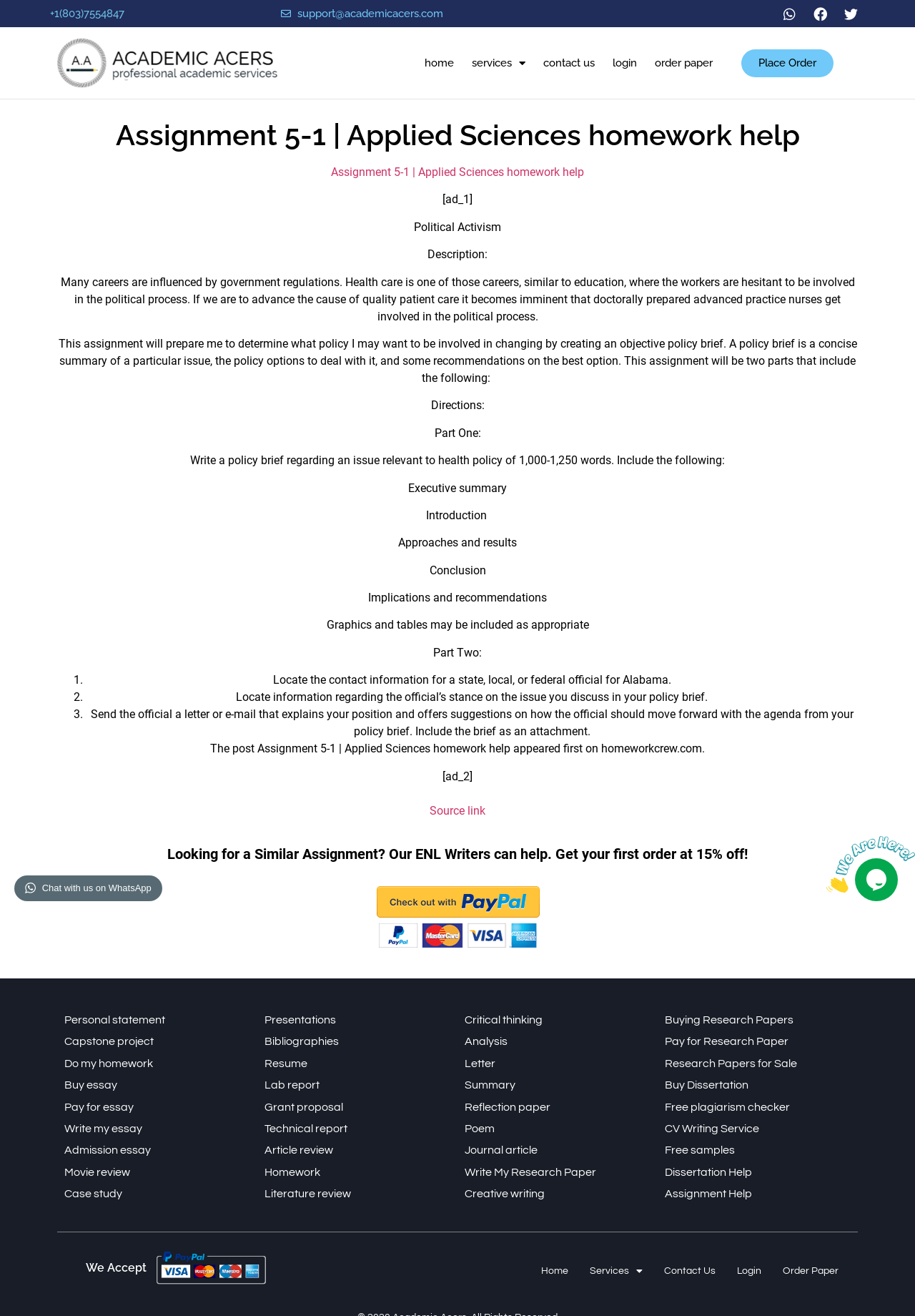Locate the bounding box coordinates of the clickable region necessary to complete the following instruction: "Click the 'Place Order' link". Provide the coordinates in the format of four float numbers between 0 and 1, i.e., [left, top, right, bottom].

[0.81, 0.037, 0.911, 0.058]